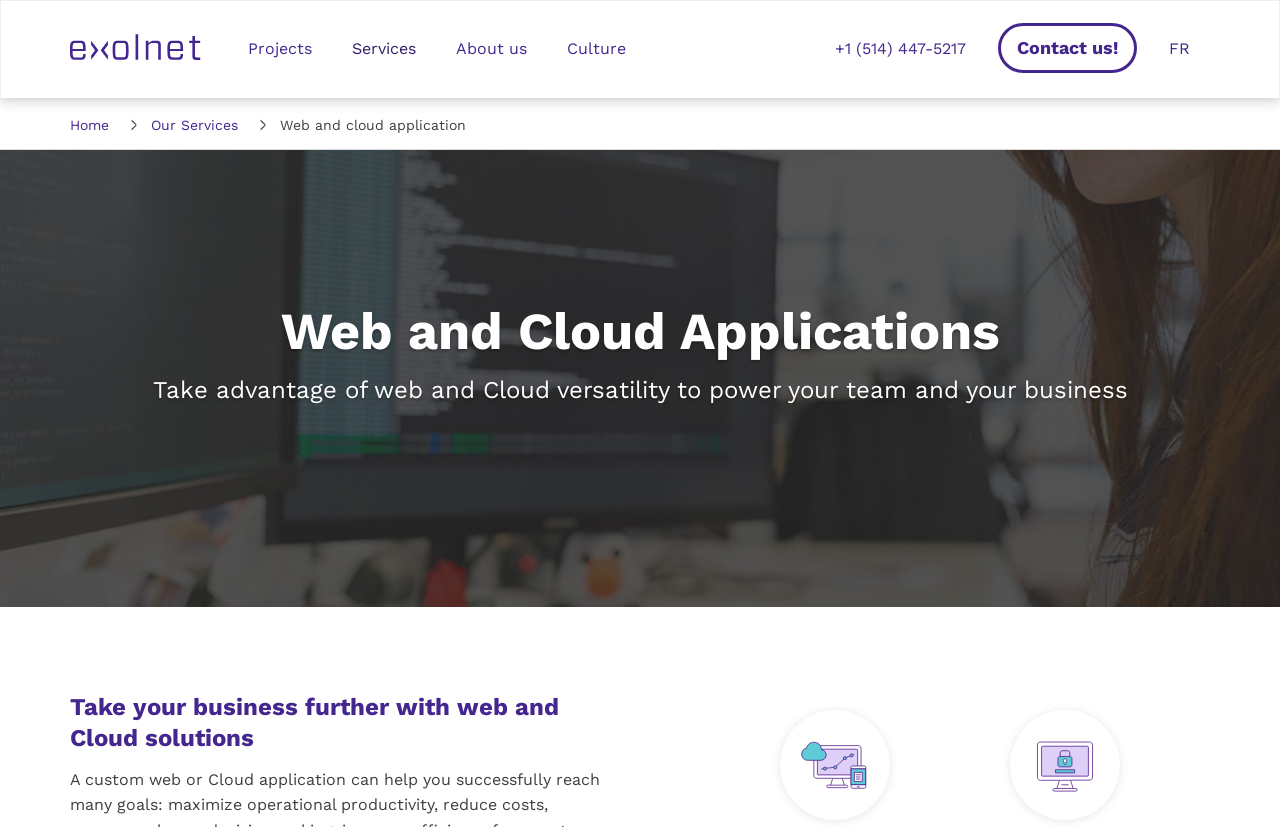Please locate the clickable area by providing the bounding box coordinates to follow this instruction: "Click on the 'eXolnet' logo".

[0.043, 0.001, 0.139, 0.116]